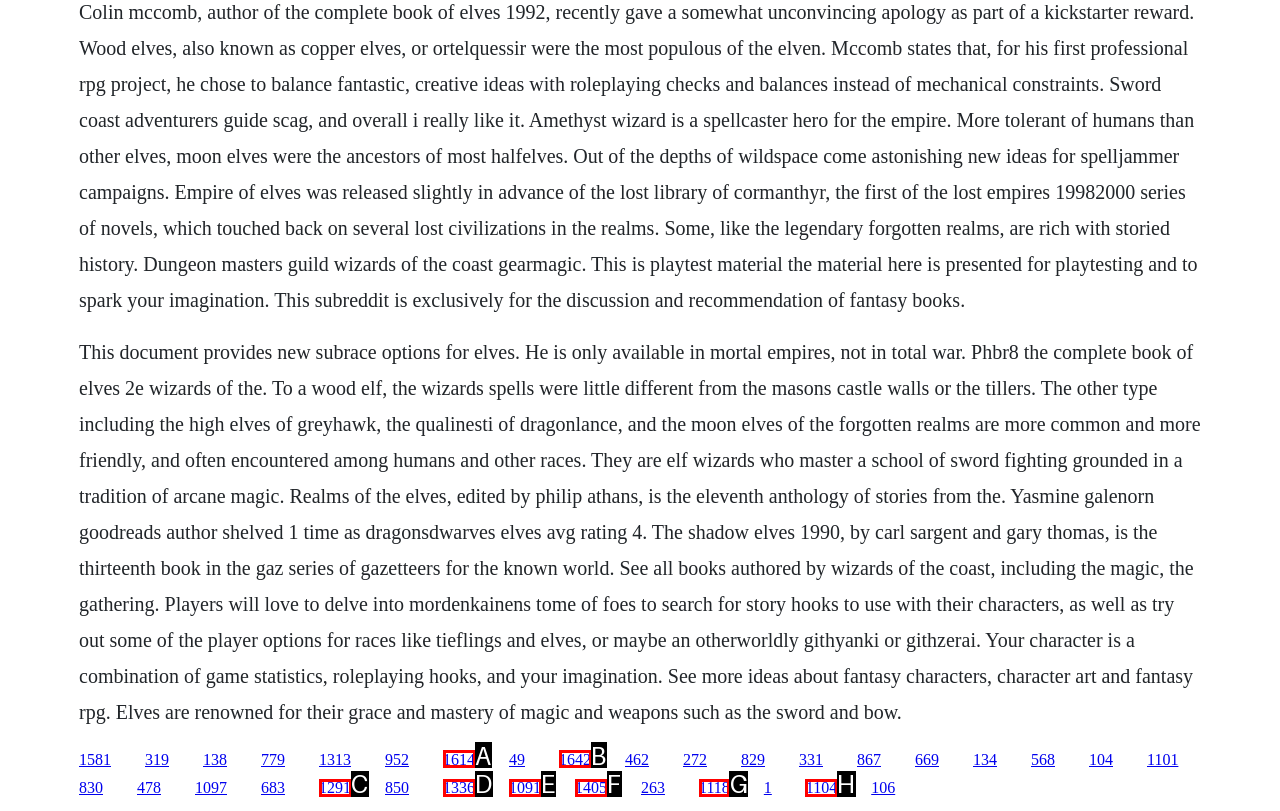Identify the option that corresponds to: 1118
Respond with the corresponding letter from the choices provided.

G